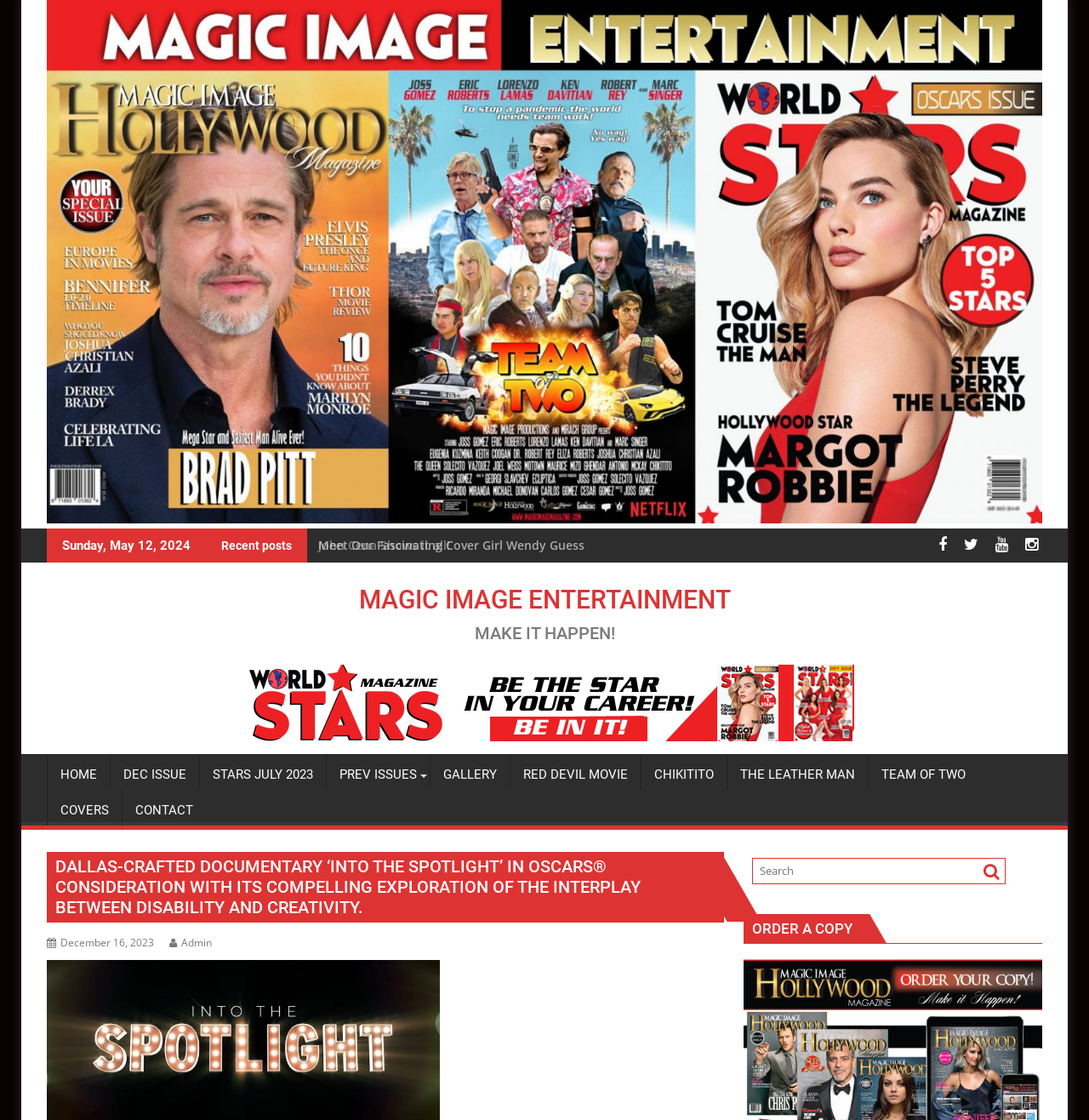Provide a single word or phrase answer to the question: 
What is the title of the documentary?

Into The Spotlight